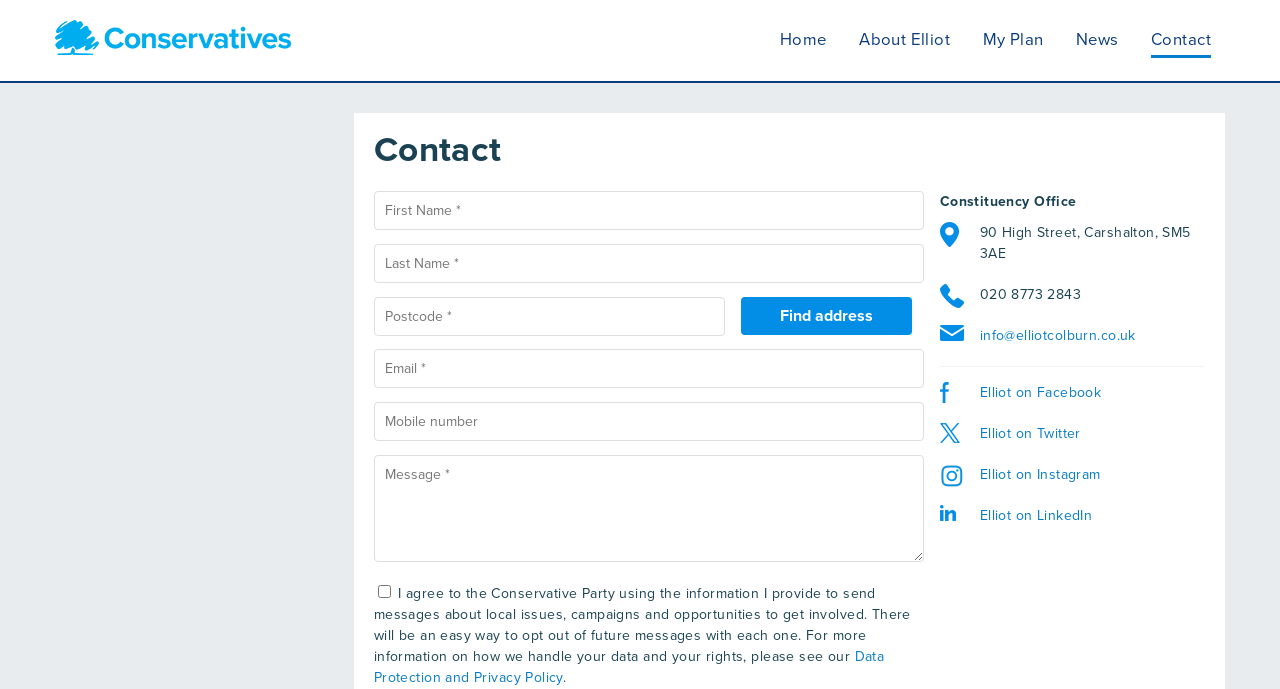Find the bounding box of the element with the following description: "parent_node: Postcode name="postcode" placeholder="Postcode *"". The coordinates must be four float numbers between 0 and 1, formatted as [left, top, right, bottom].

[0.292, 0.432, 0.566, 0.488]